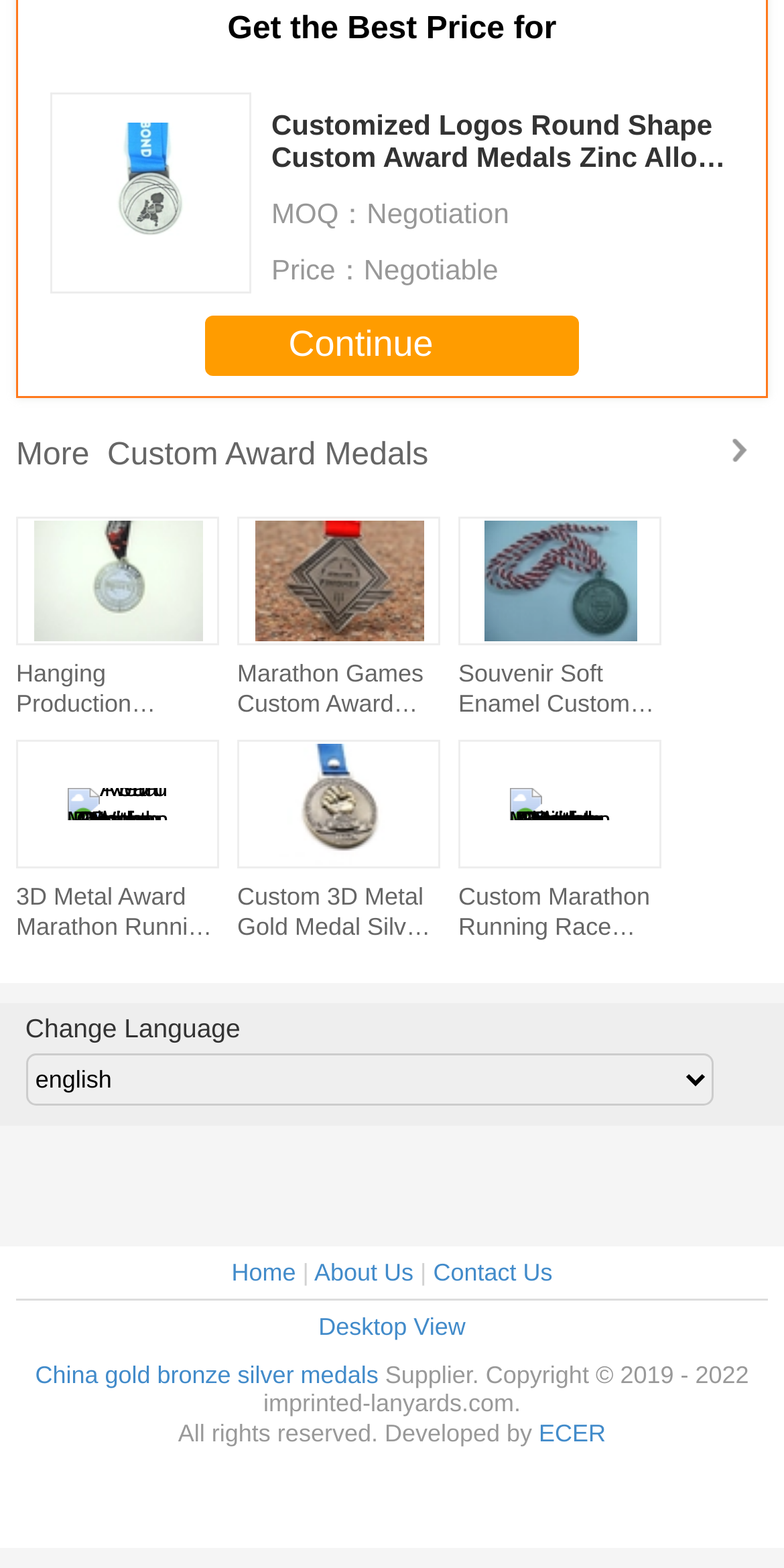Please specify the bounding box coordinates of the element that should be clicked to execute the given instruction: 'Contact 'Us''. Ensure the coordinates are four float numbers between 0 and 1, expressed as [left, top, right, bottom].

[0.552, 0.802, 0.705, 0.82]